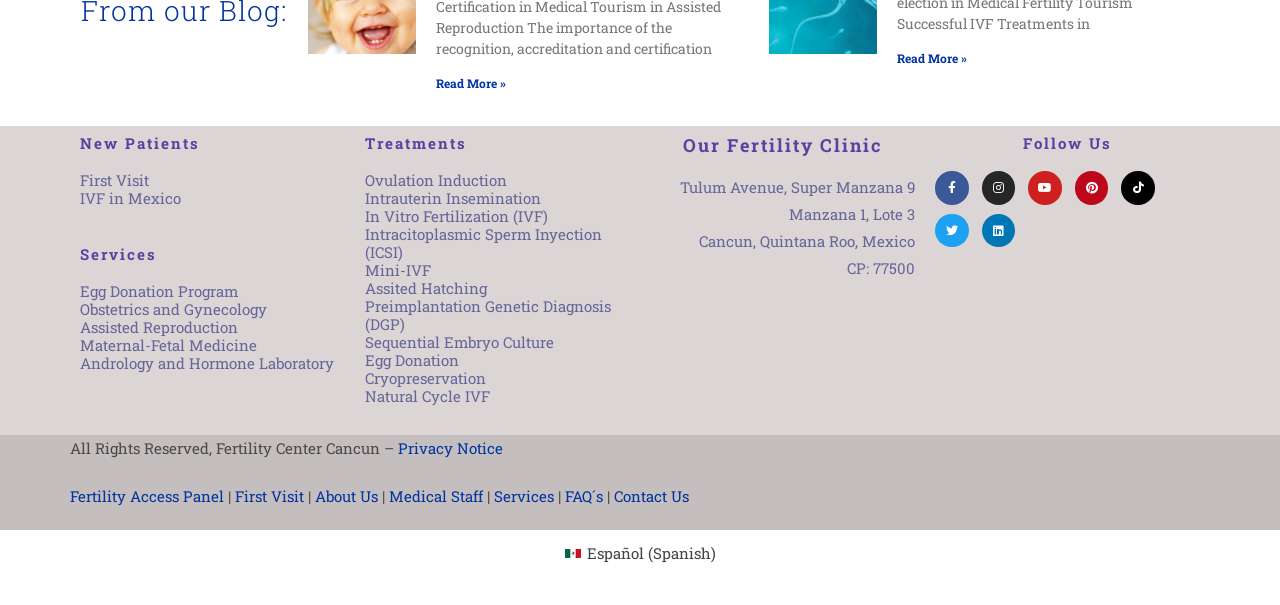Please find the bounding box coordinates for the clickable element needed to perform this instruction: "Follow the clinic on Facebook".

[0.73, 0.283, 0.757, 0.339]